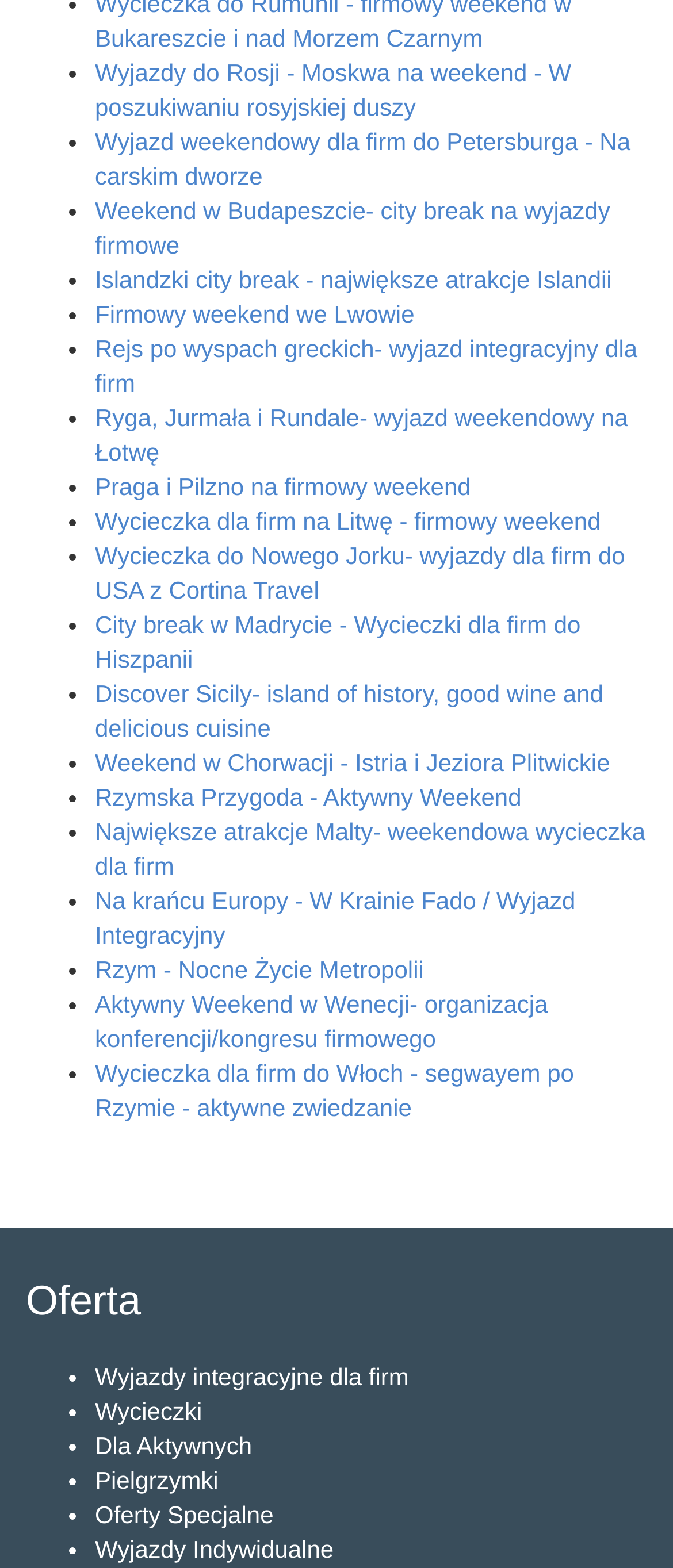Please identify the bounding box coordinates of the element I need to click to follow this instruction: "Visit Wix.com".

None